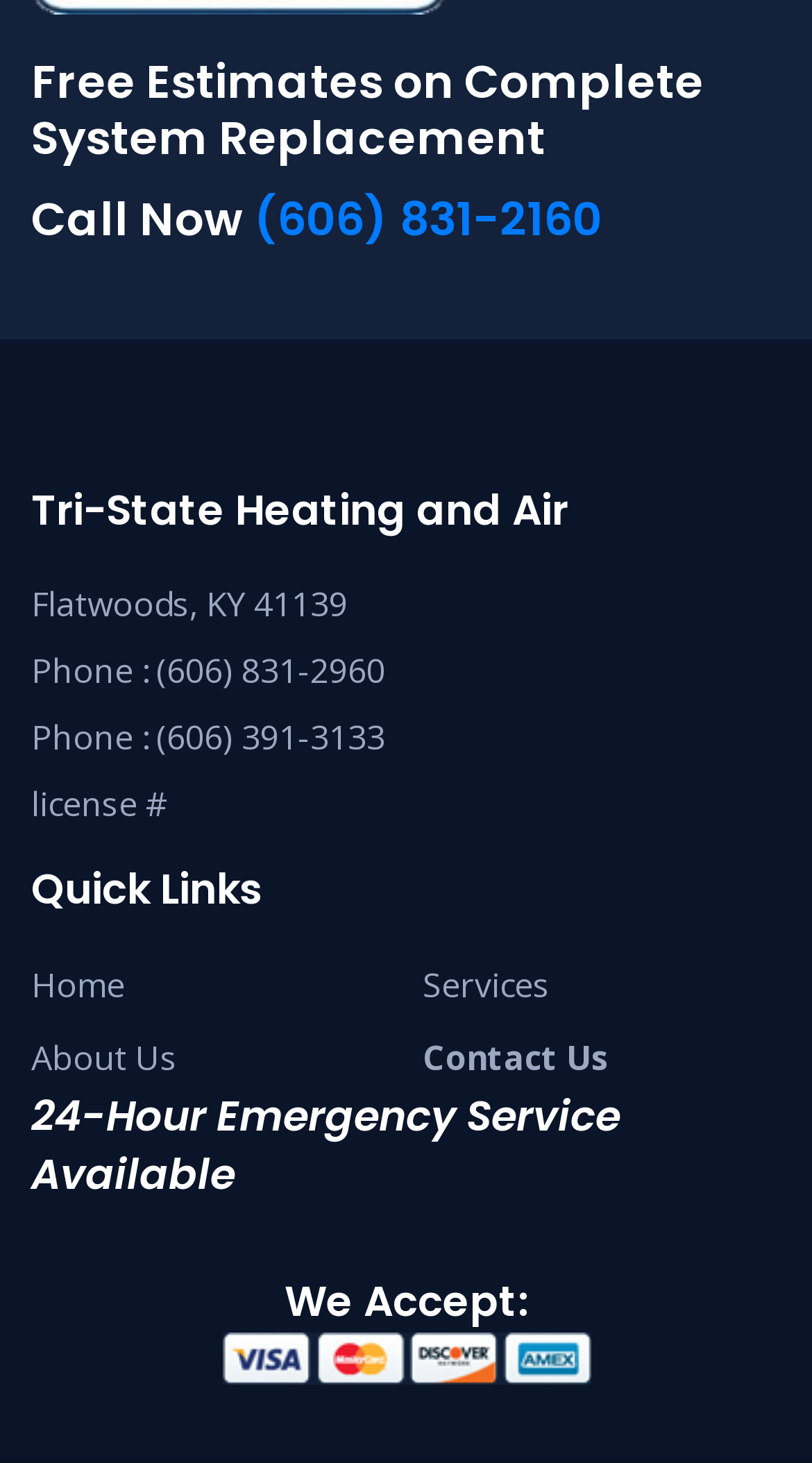Examine the image carefully and respond to the question with a detailed answer: 
How many phone numbers are listed on the webpage?

There are three phone numbers listed on the webpage: (606) 831-2160, (606) 831-2960, and (606) 391-3133. These phone numbers can be found in the complementary sections and headings throughout the webpage.